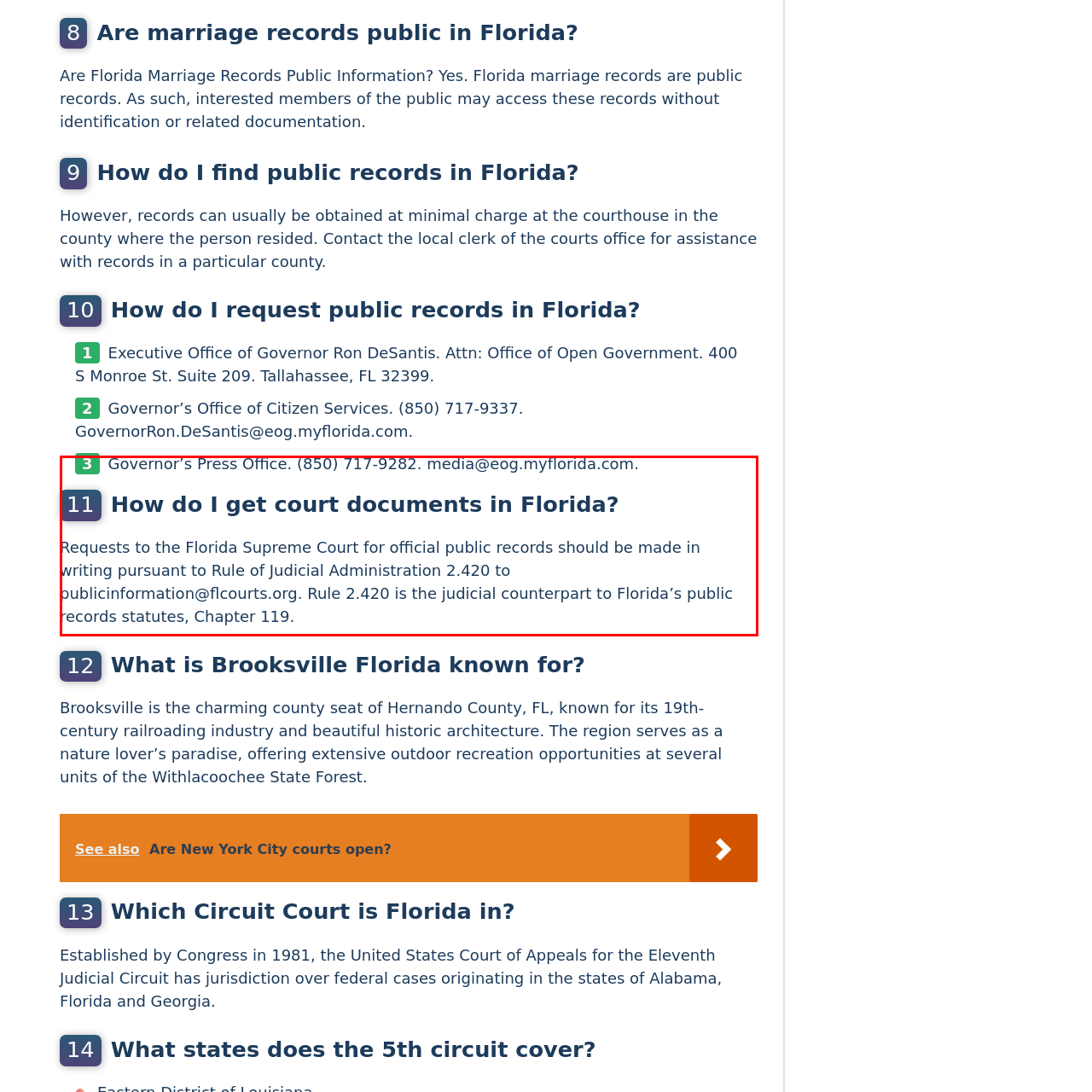Please review the portion of the image contained within the red boundary and provide a detailed answer to the subsequent question, referencing the image: What is the email address for inquiries?

The caption provides a specific email address, publicinformation@floridacourts.org, for inquiries related to obtaining court documents in Florida.